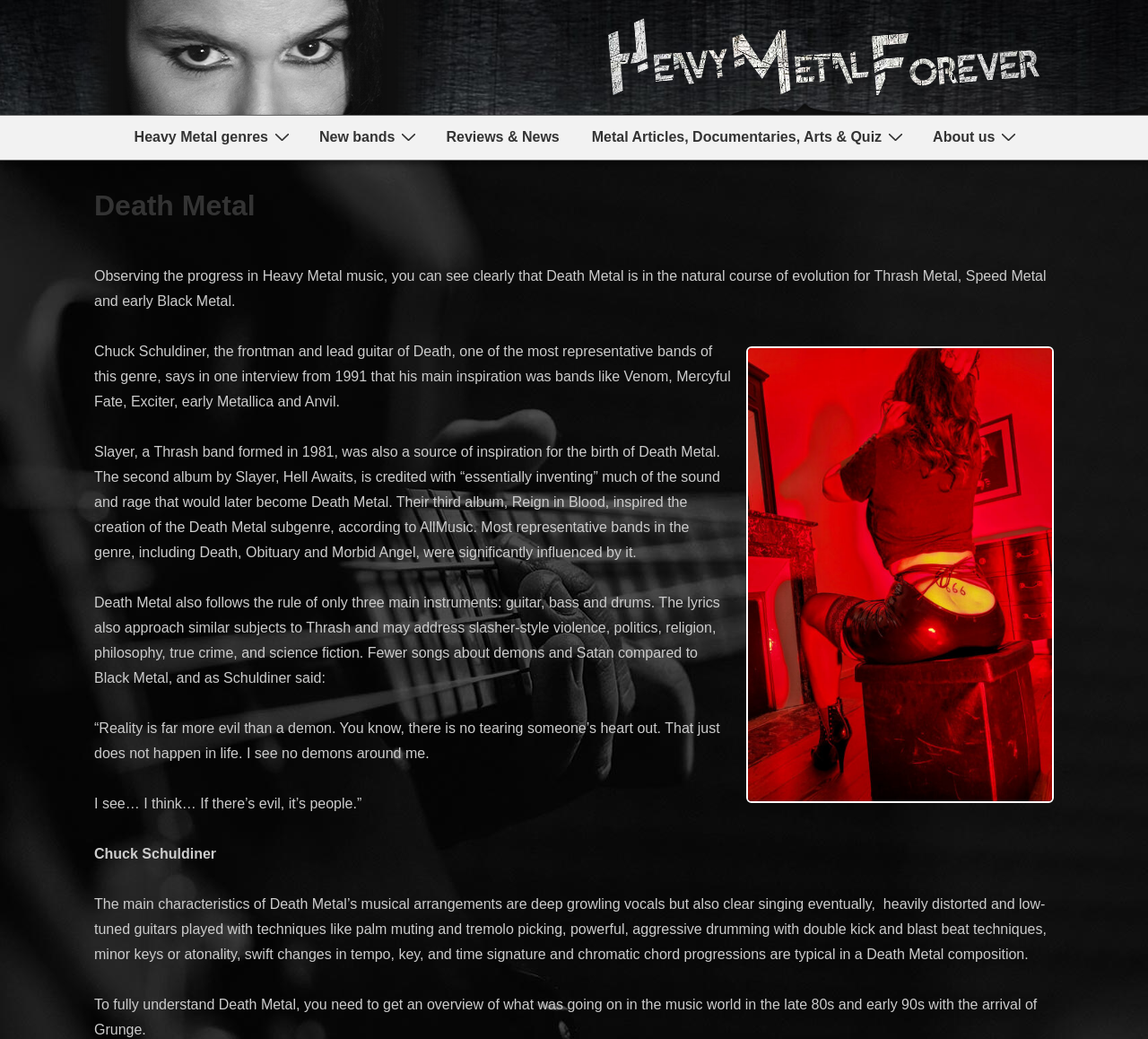What is the role of Slayer in the creation of Death Metal?
Could you answer the question in a detailed manner, providing as much information as possible?

According to the webpage, Slayer, a Thrash band formed in 1981, was also a source of inspiration for the birth of Death Metal. Their third album, Reign in Blood, inspired the creation of the Death Metal subgenre, according to AllMusic. This information is found in the StaticText element with the text 'Slayer, a Thrash band formed in 1981, was also a source of inspiration for the birth of Death Metal. Their third album, Reign in Blood, inspired the creation of the Death Metal subgenre, according to AllMusic.'